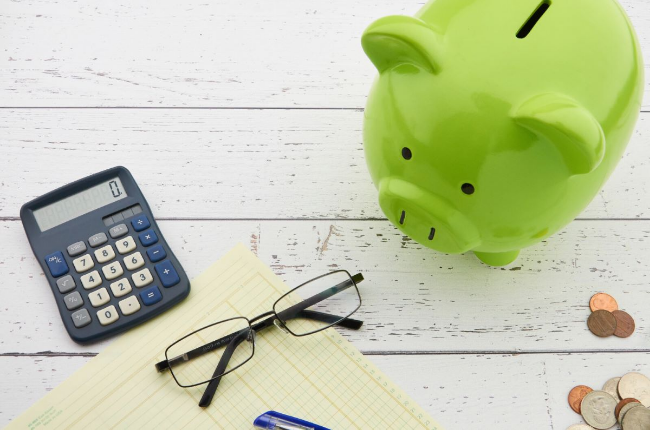Describe all the elements and aspects of the image comprehensively.

The image presents a practical setup for financial planning, prominently featuring a bright green piggy bank, symbolizing savings and investment. To the left, a calculator rests, suggesting the importance of numerical calculations in managing finances. Beside it, a pair of black-framed glasses lies atop a lined notepad; this might indicate a thoughtful approach to reviewing financial plans or notes related to retirement strategies. Scattered nearby are a few coins, further emphasizing the theme of saving and budgeting. This arrangement conveys a message about making informed decisions regarding personal finance, particularly as individuals consider options like Indexed Universal Life (IUL) insurance and annuities for their retirement plans.